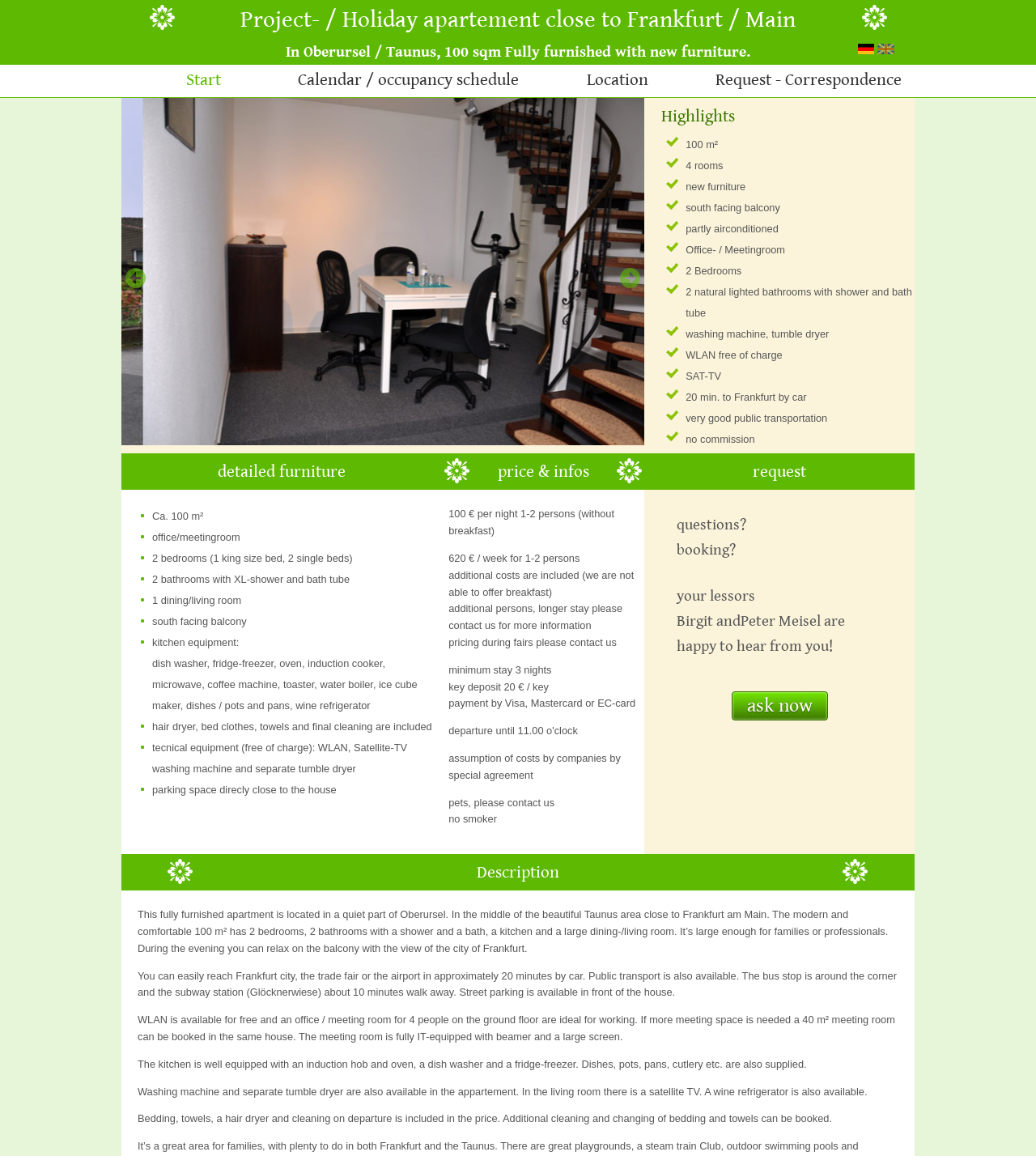What is the size of the apartment?
Based on the visual information, provide a detailed and comprehensive answer.

I found this information in the 'Highlights' section, where it is listed as one of the features of the apartment. It is also mentioned again in the 'detailed furniture' section, where it is specified as 'Ca. 100 m²'.